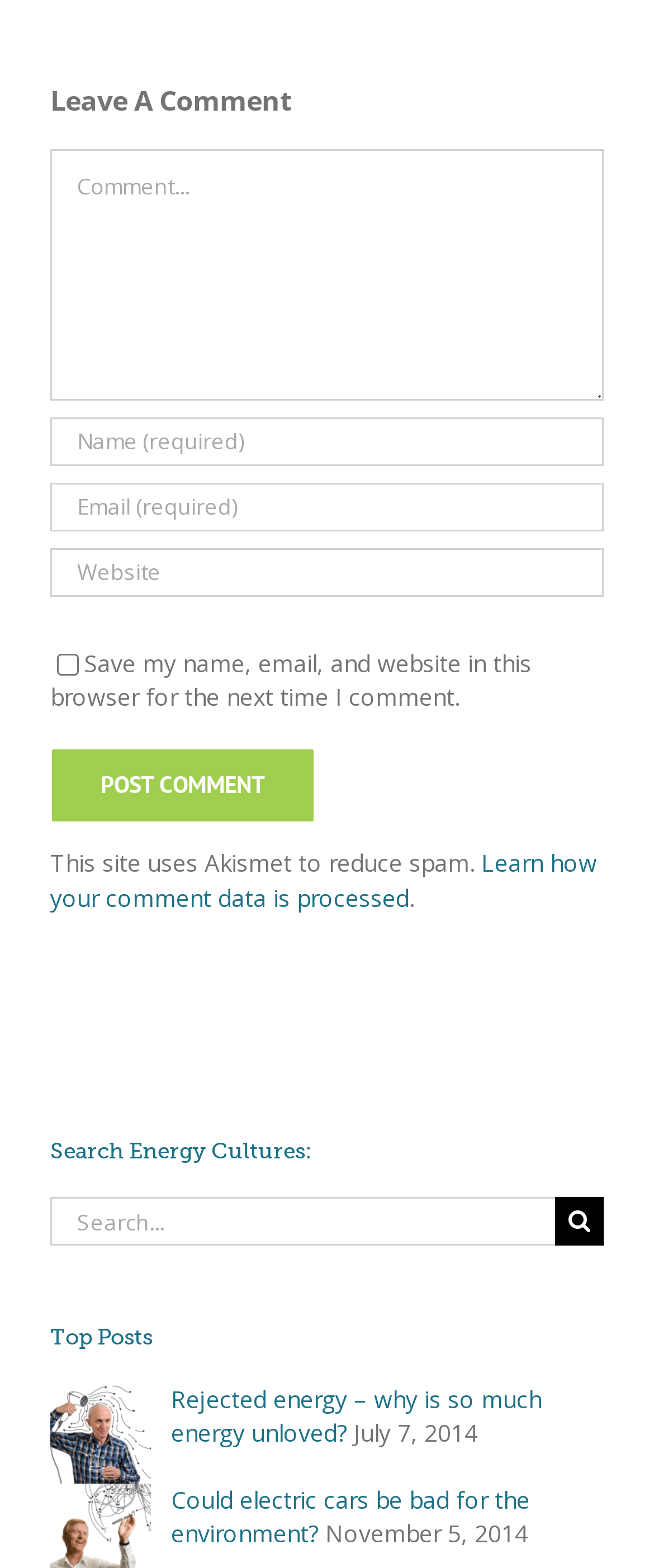Select the bounding box coordinates of the element I need to click to carry out the following instruction: "Search for energy cultures".

[0.077, 0.763, 0.923, 0.794]